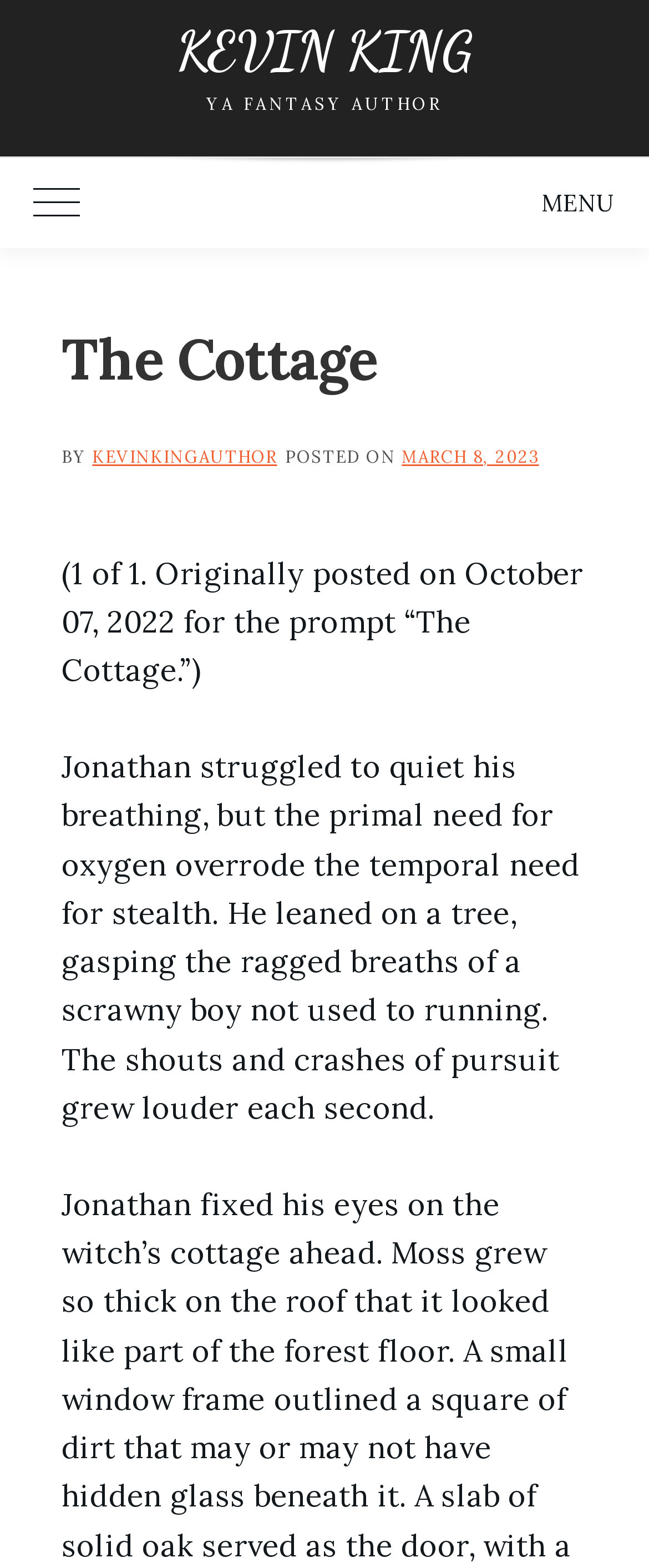By analyzing the image, answer the following question with a detailed response: What is the title of the story?

The title of the story can be found in the heading element 'The Cottage' which is part of the header section.